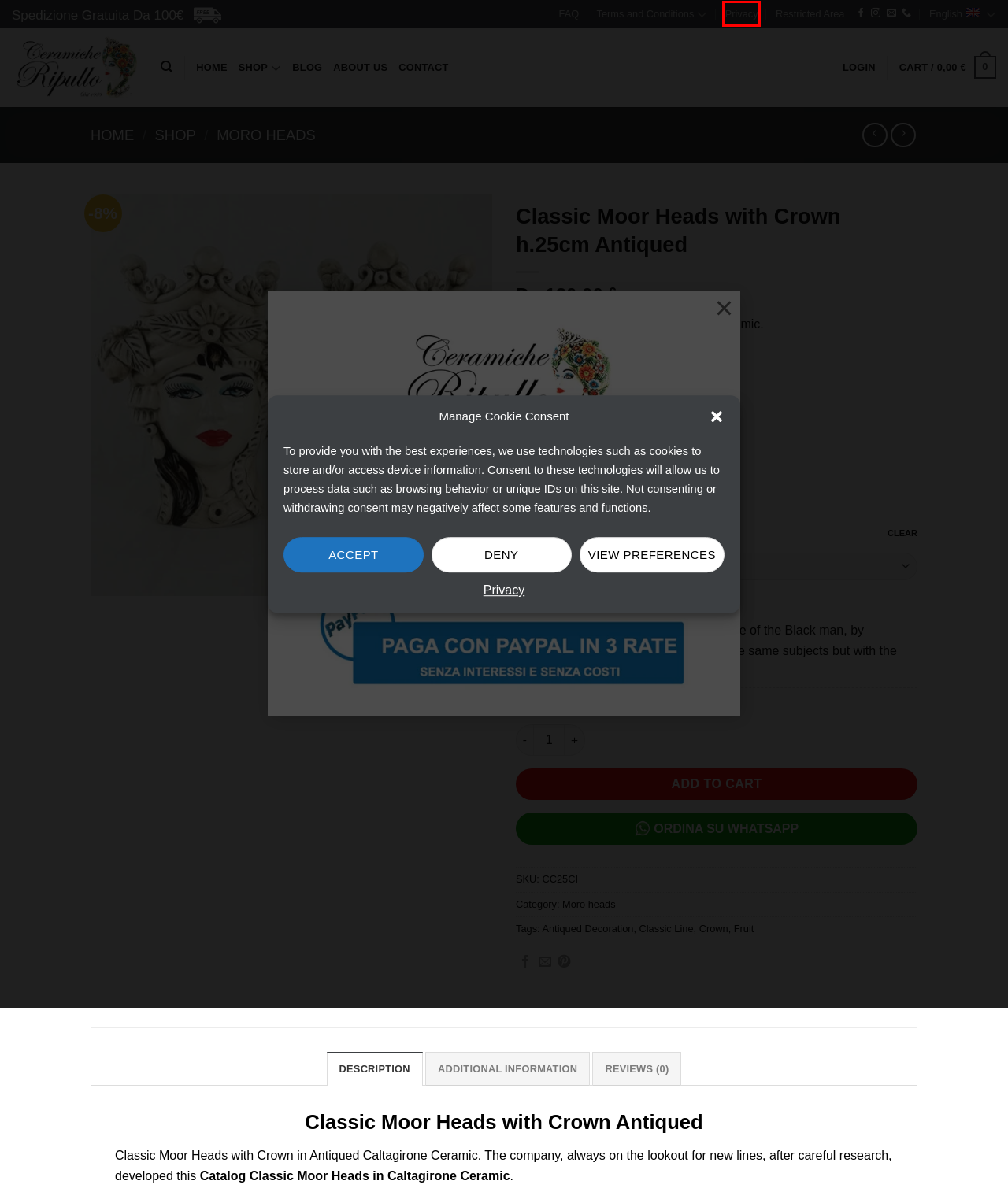Observe the provided screenshot of a webpage that has a red rectangle bounding box. Determine the webpage description that best matches the new webpage after clicking the element inside the red bounding box. Here are the candidates:
A. Privacy - Ceramics Ripullo
B. Ceramics of Caltagirone - Shop Online - Ceramics Ripullo
C. Contact - Ceramics Ripullo Ceramics of Caltagirone
D. Crown - Ceramics Ripullo
E. Blog of Ceramics - By Ceramics Ripullo Caltagirone
F. About Us - Ceramics Ripullo / Our Story in a Click
G. My account - Ceramics Ripullo
H. Antiqued Decoration - Ceramics Ripullo

A